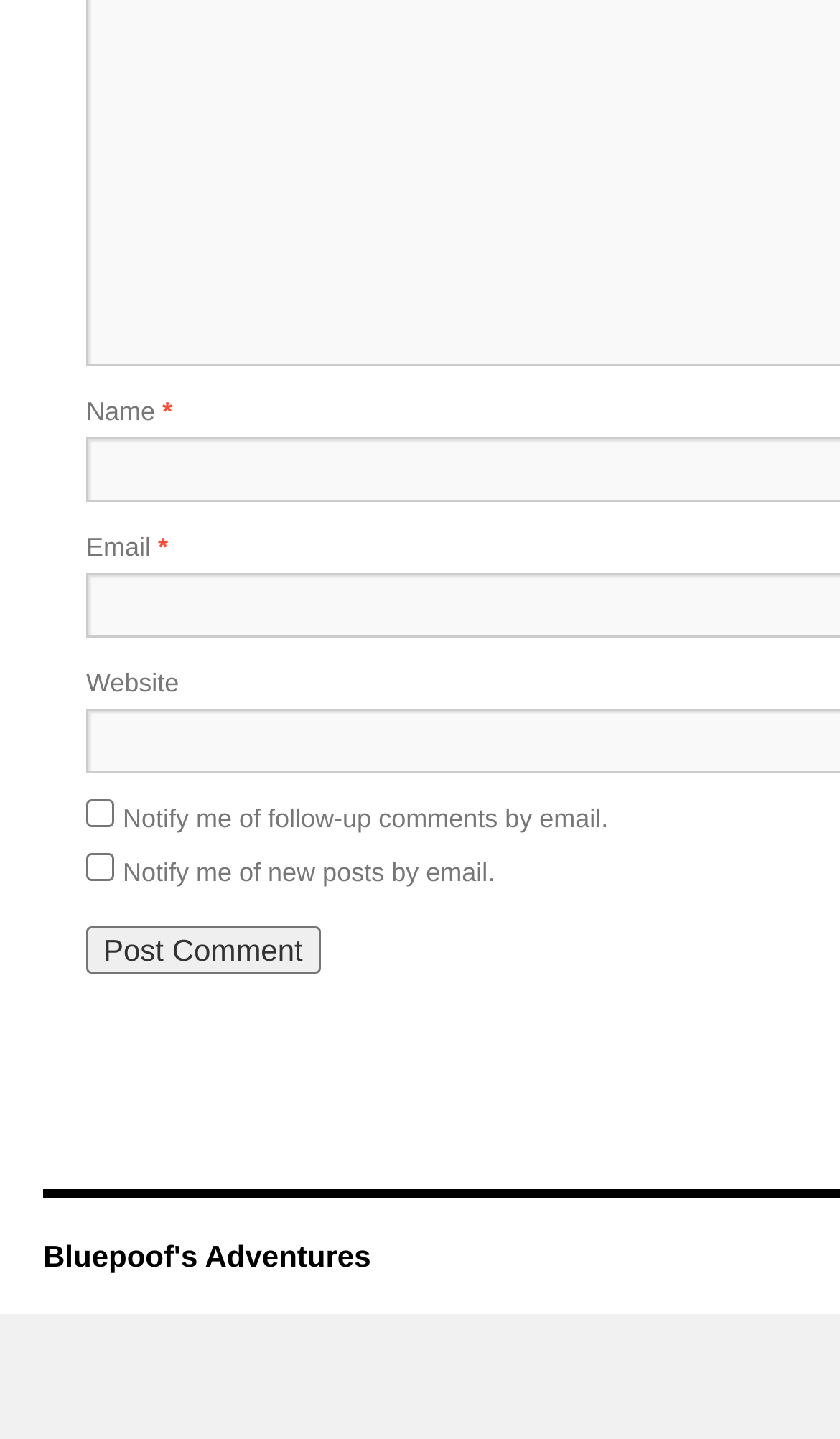From the webpage screenshot, identify the region described by Bluepoof's Adventures. Provide the bounding box coordinates as (top-left x, top-left y, bottom-right x, bottom-right y), with each value being a floating point number between 0 and 1.

[0.051, 0.918, 0.441, 0.942]